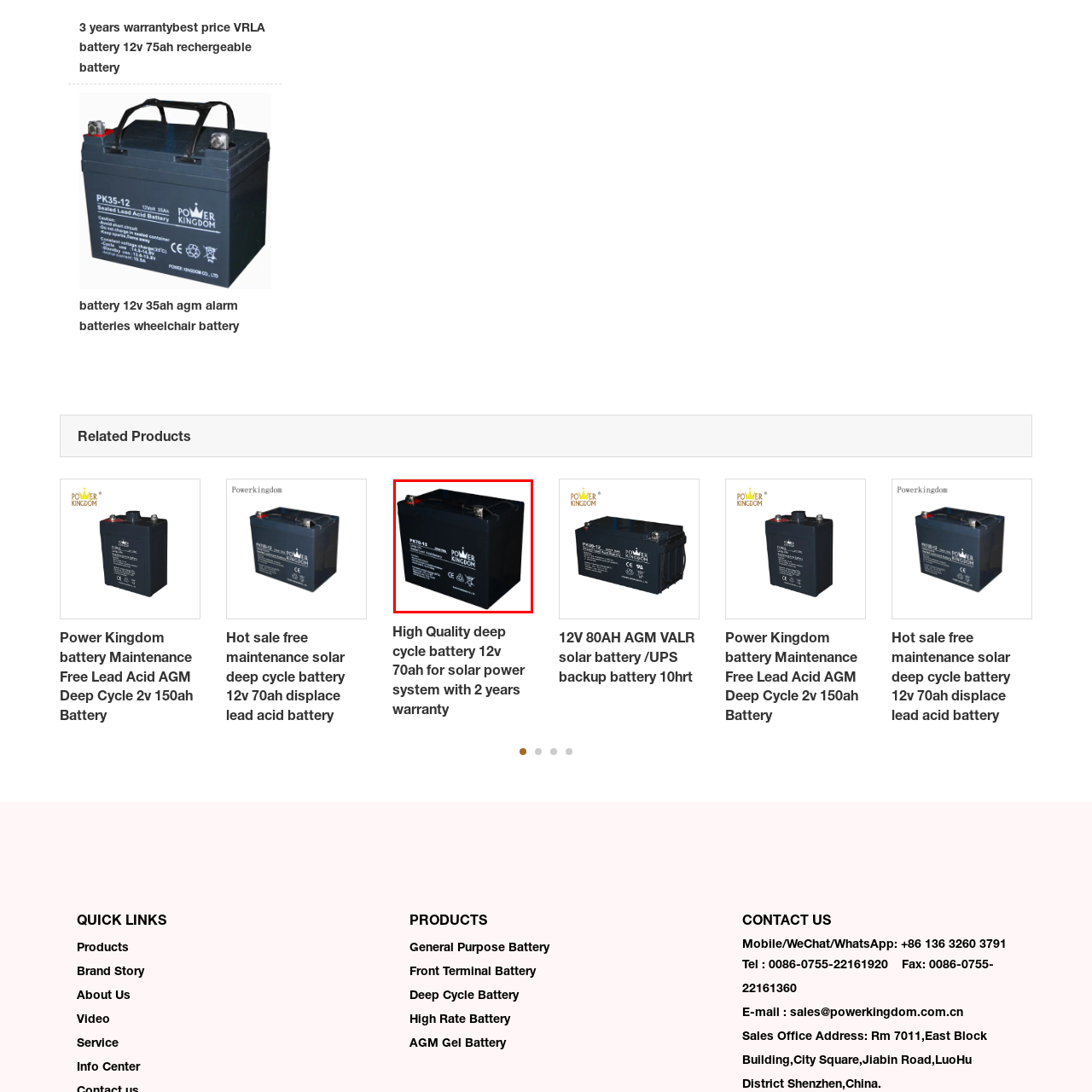What type of design does the battery have?
Please examine the image within the red bounding box and provide your answer using just one word or phrase.

Lead-acid